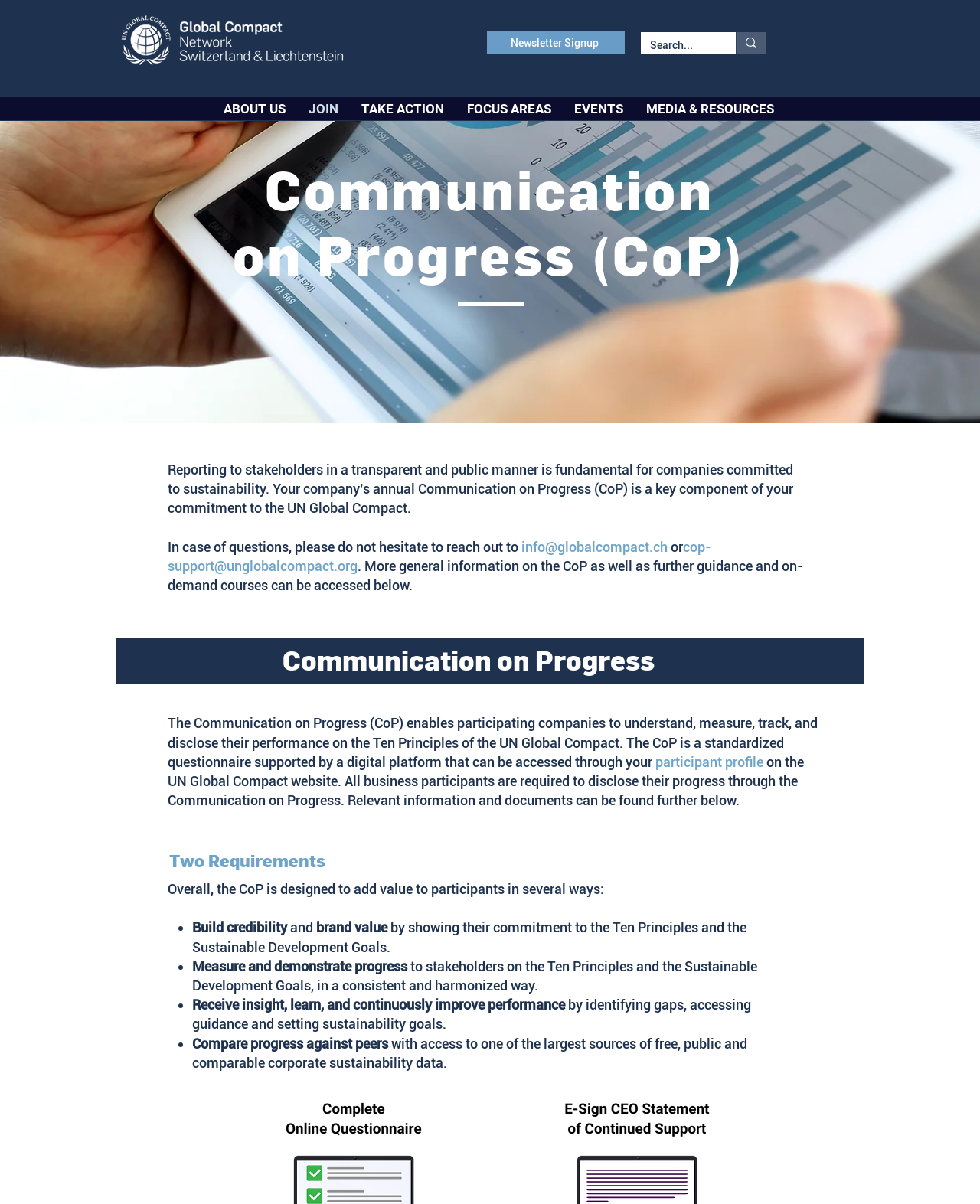Please identify the bounding box coordinates for the region that you need to click to follow this instruction: "Learn more about the participant profile".

[0.669, 0.626, 0.779, 0.639]